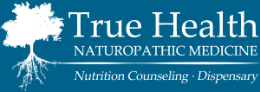Give a short answer to this question using one word or a phrase:
What is the font style of 'NATUROPATHIC MEDICINE'?

bold